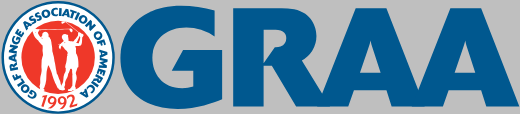Provide a thorough and detailed caption for the image.

The image features the logo of the Golf Range Association of America (GRAA). Established in 1992, the logo reflects the organization's commitment to enhancing golf range operations for both professionals and enthusiasts. The design incorporates a vibrant emblem on the left, depicting a golfer in a dynamic pose, with bold letters spelling out "GRAA" in a striking blue font. This logo underscores the association’s mission to support golf professionals in improving their facilities and offerings, fostering community engagement, and showcasing the Aloha Spirit in golfing experiences, particularly as highlighted in unique programs like "Mahalo Monday Mixers" and "Practice and Play" packages in Hawaii.